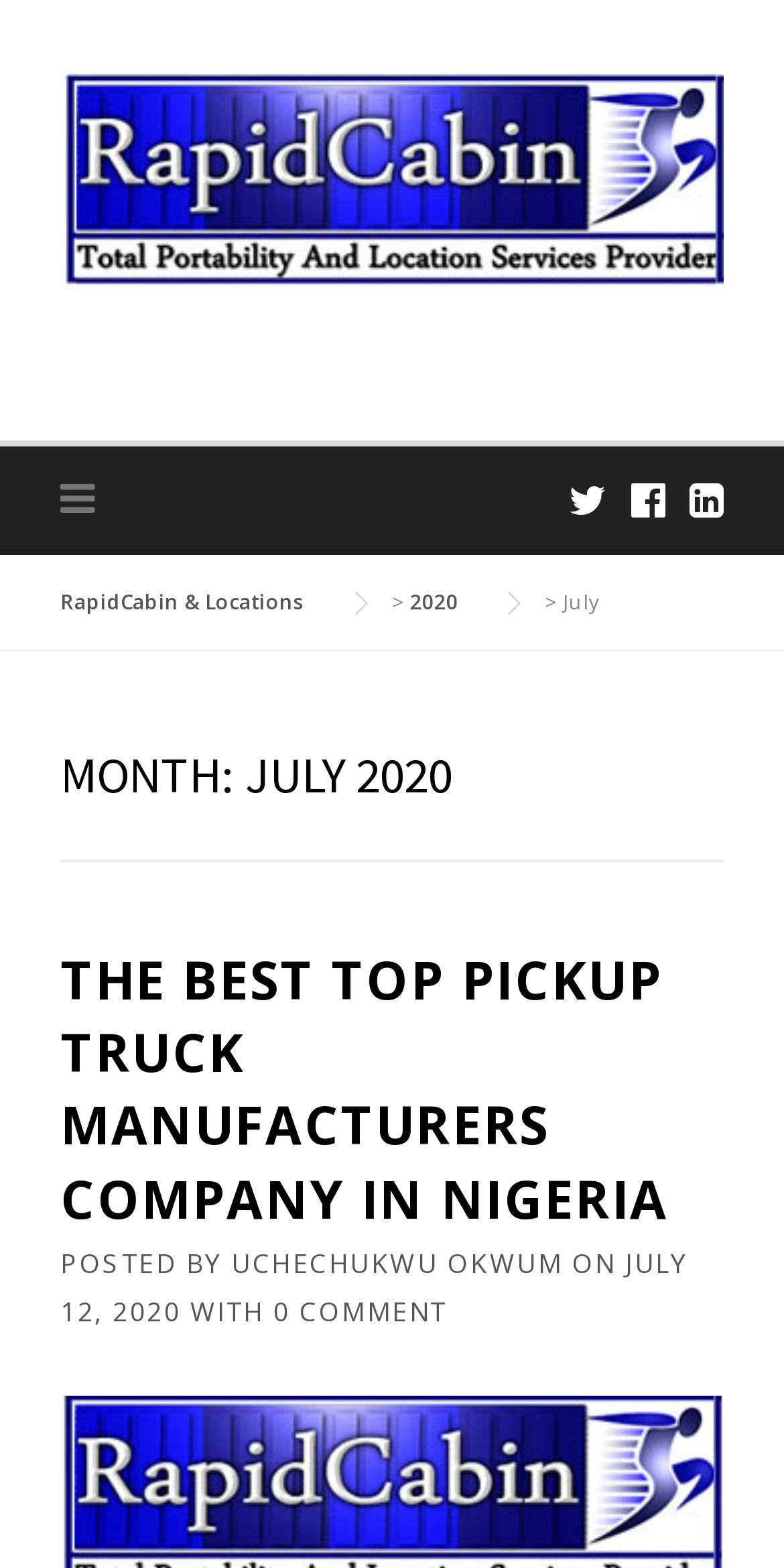Identify the bounding box coordinates of the section to be clicked to complete the task described by the following instruction: "click the linkedin icon". The coordinates should be four float numbers between 0 and 1, formatted as [left, top, right, bottom].

[0.879, 0.301, 0.923, 0.336]